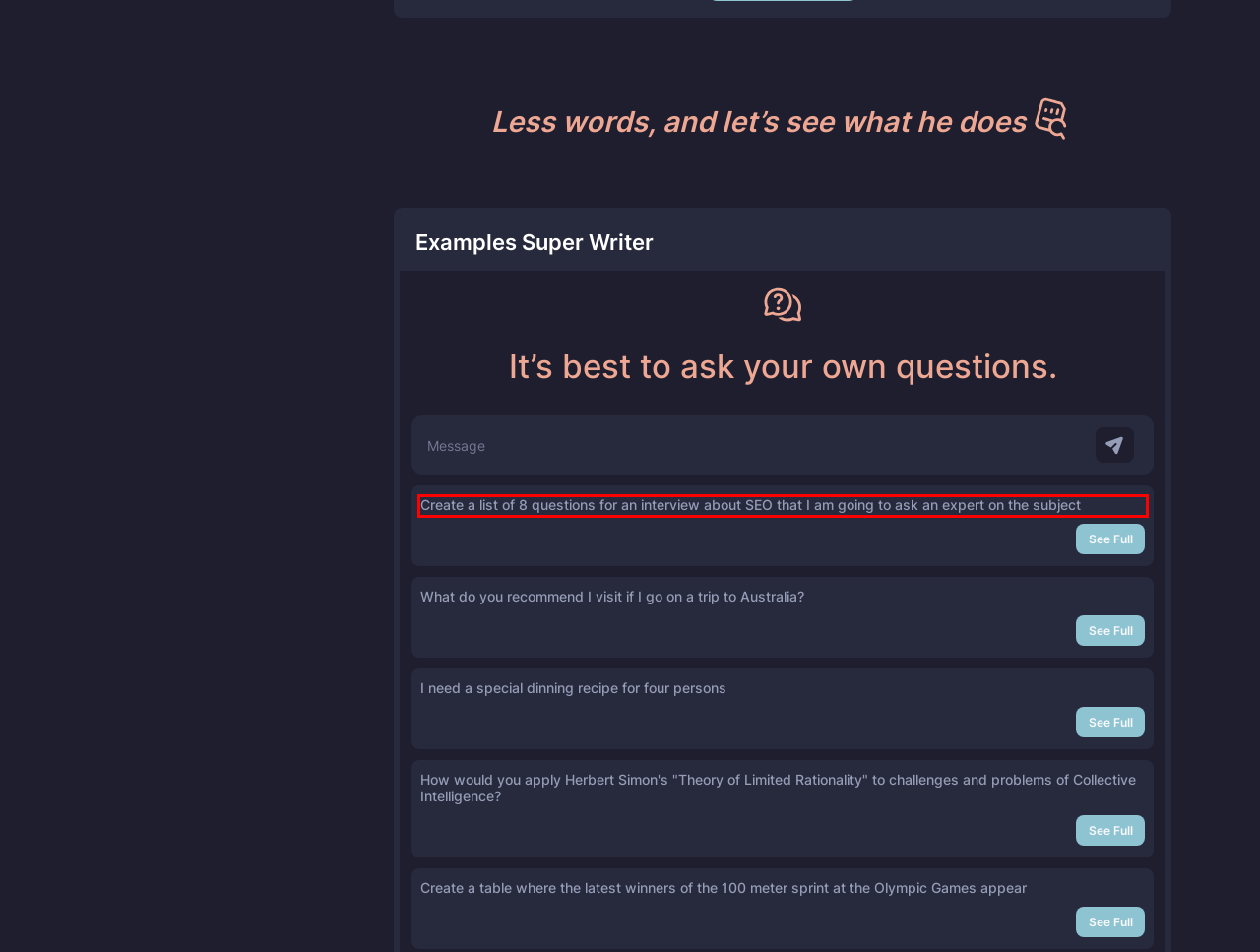Using the provided screenshot, read and generate the text content within the red-bordered area.

Create a list of 8 questions for an interview about SEO that I am going to ask an expert on the subject